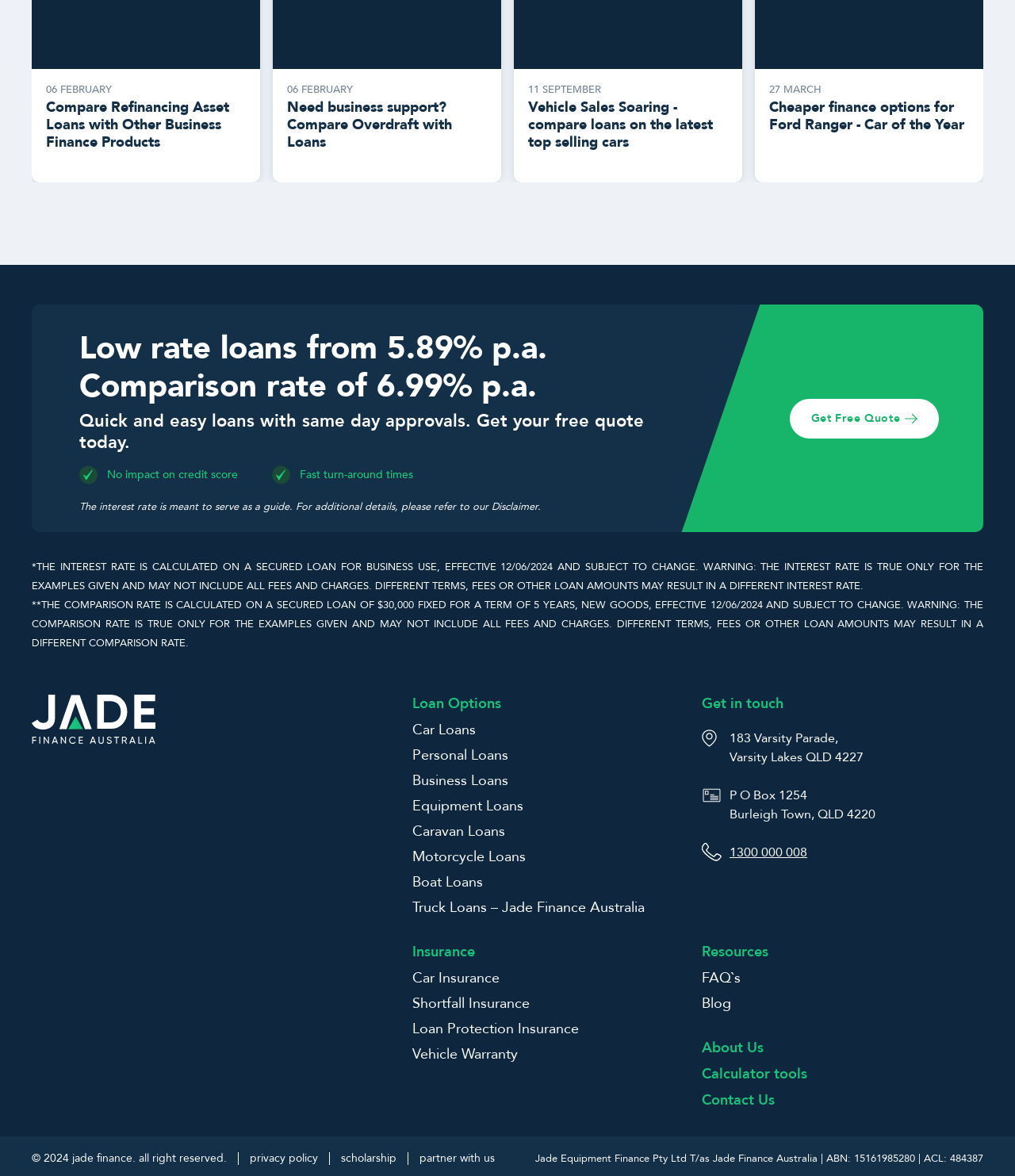Please mark the bounding box coordinates of the area that should be clicked to carry out the instruction: "Read the FAQ".

[0.691, 0.824, 0.73, 0.84]